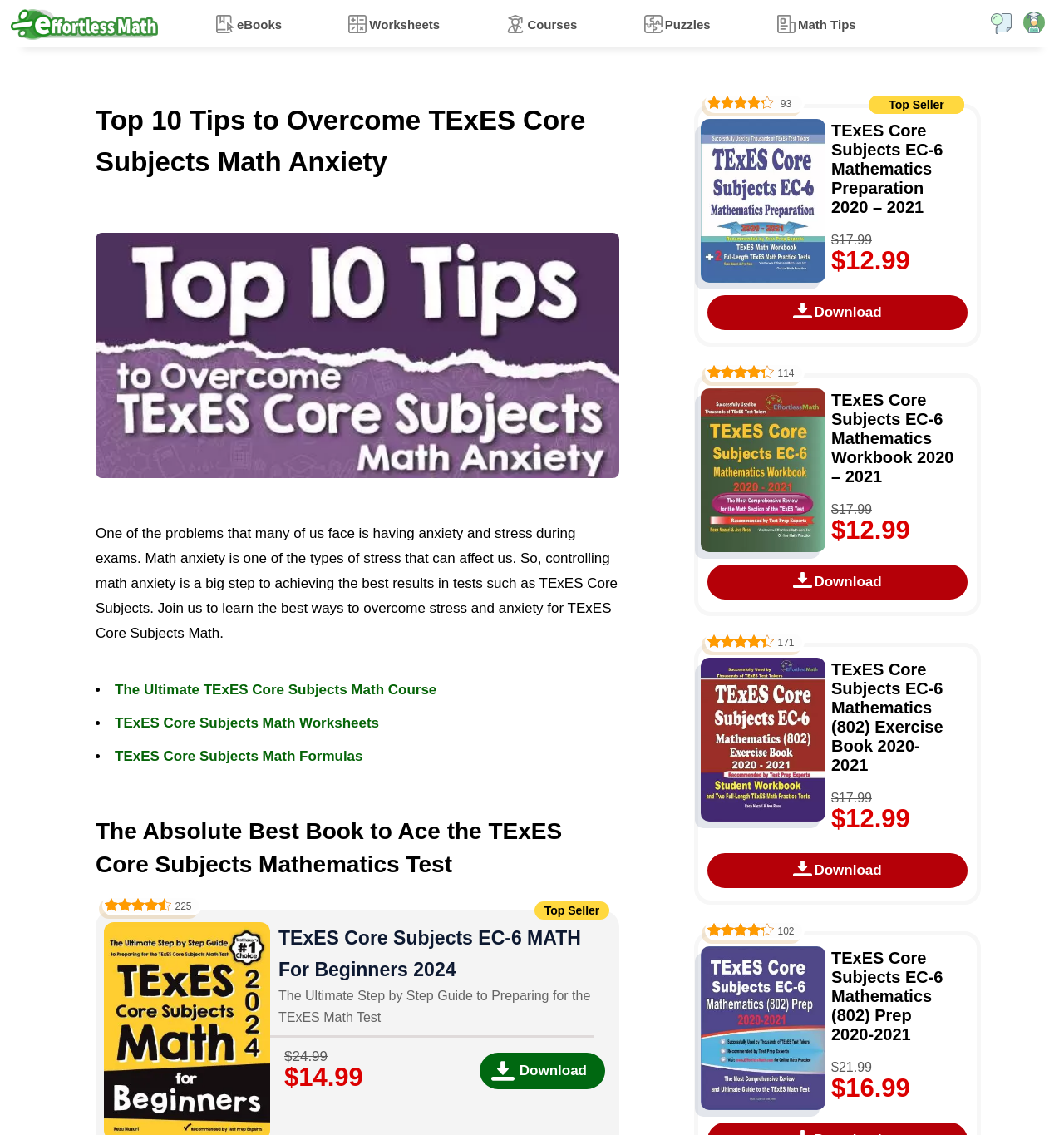Select the bounding box coordinates of the element I need to click to carry out the following instruction: "Check the customer ratings of 'TExES Core Subjects EC-6 Mathematics (802) Prep 2020-2021'".

[0.665, 0.84, 0.716, 0.878]